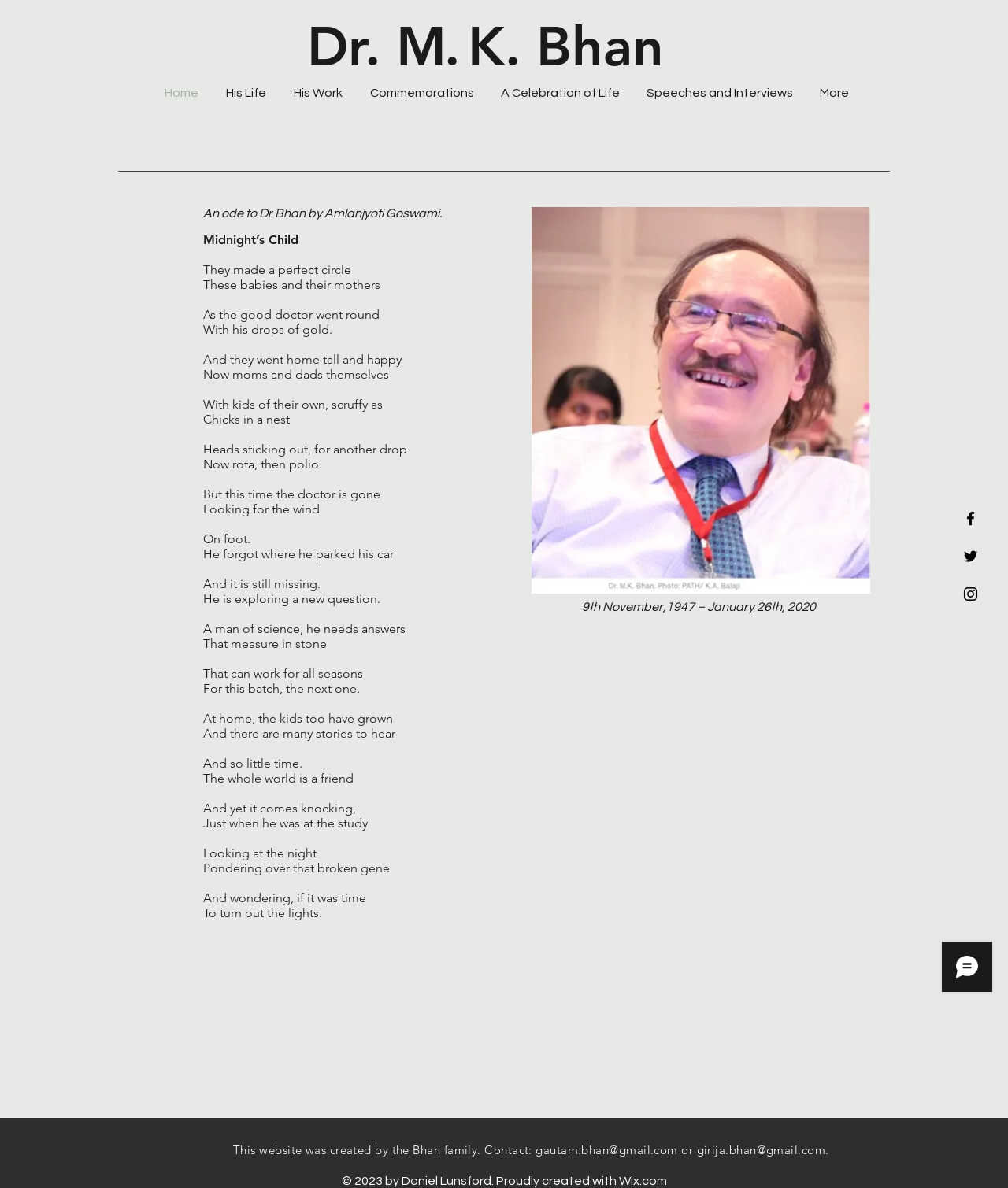Can you find and provide the title of the webpage?

Dr. M. K. Bhan